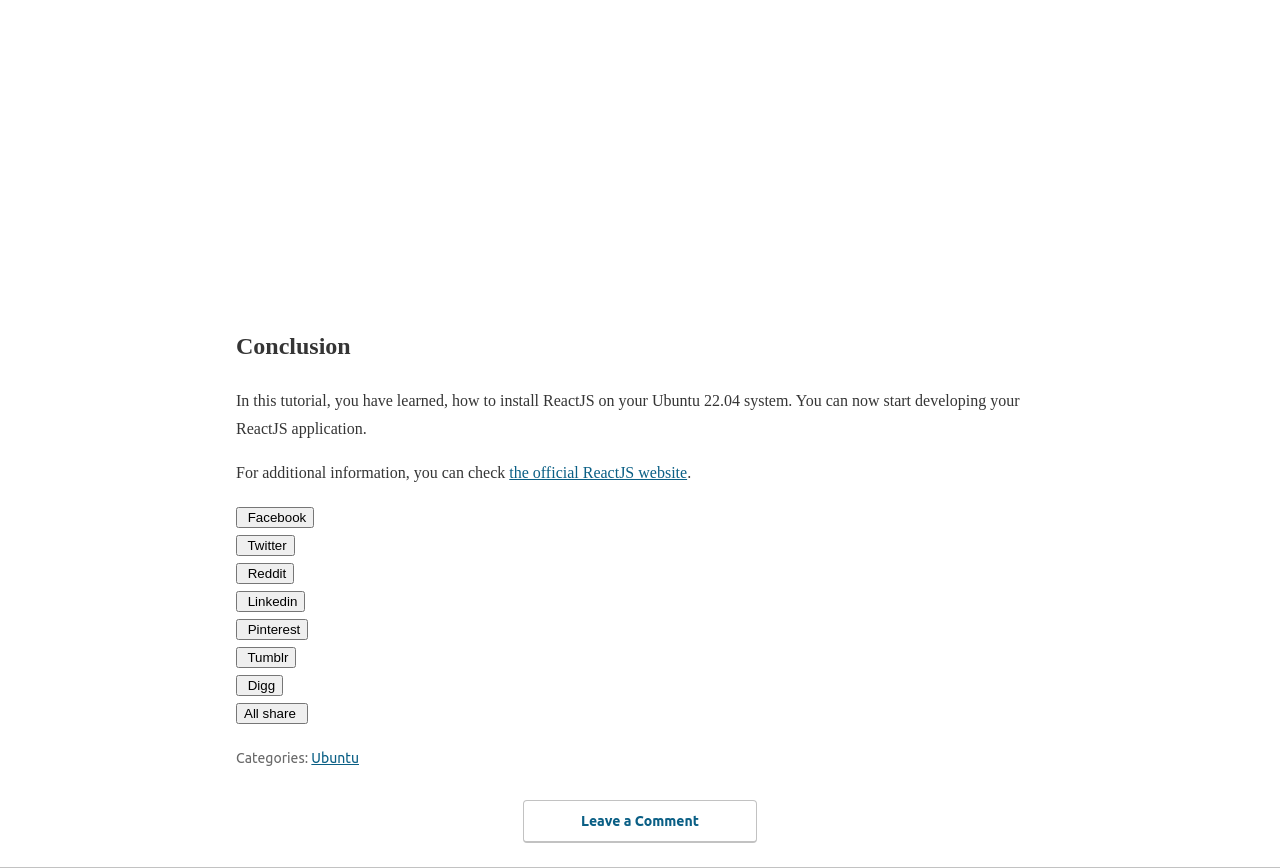Locate the bounding box coordinates of the element I should click to achieve the following instruction: "Share on Facebook".

[0.184, 0.584, 0.246, 0.608]